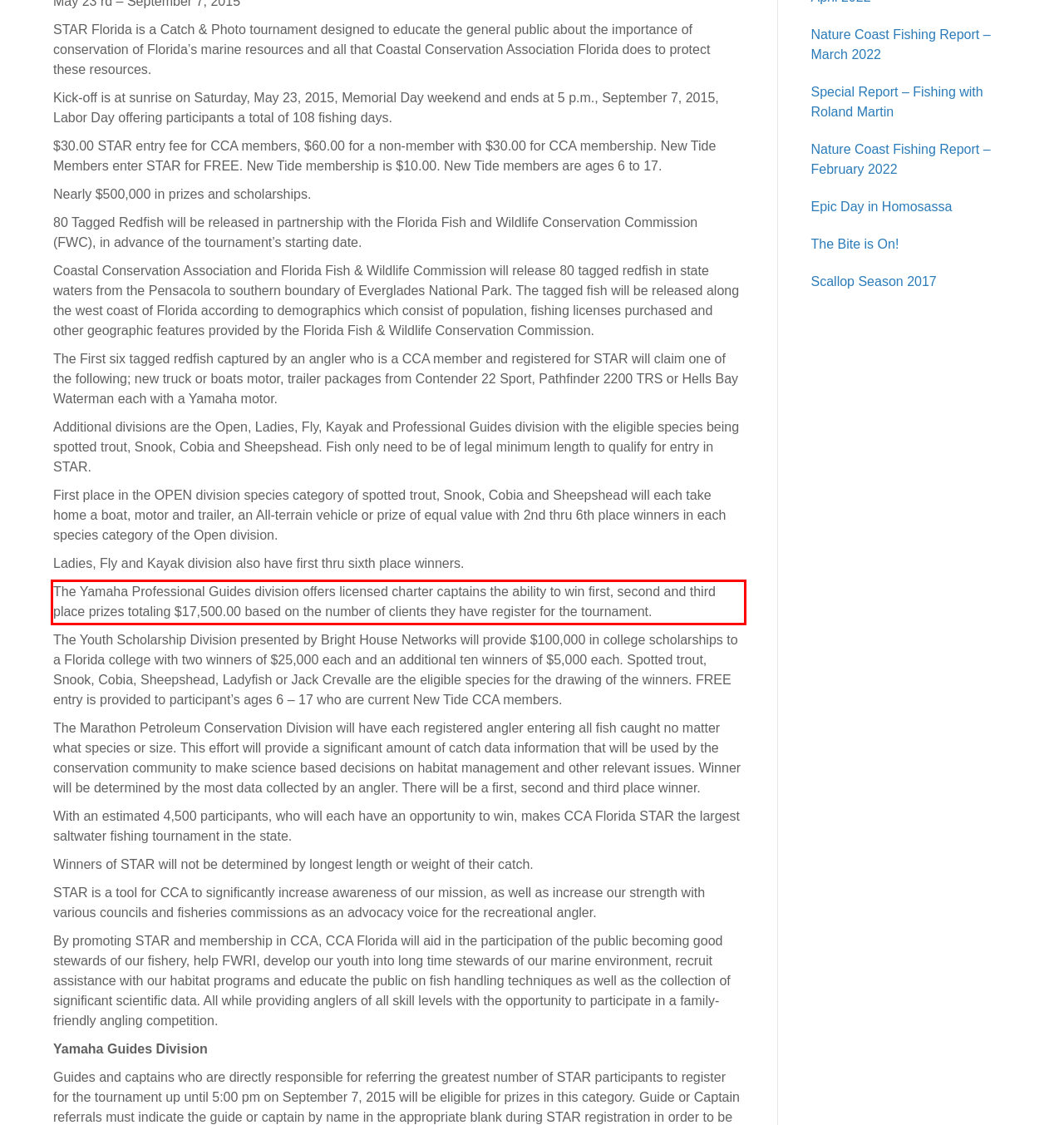Examine the screenshot of the webpage, locate the red bounding box, and perform OCR to extract the text contained within it.

The Yamaha Professional Guides division offers licensed charter captains the ability to win first, second and third place prizes totaling $17,500.00 based on the number of clients they have register for the tournament.